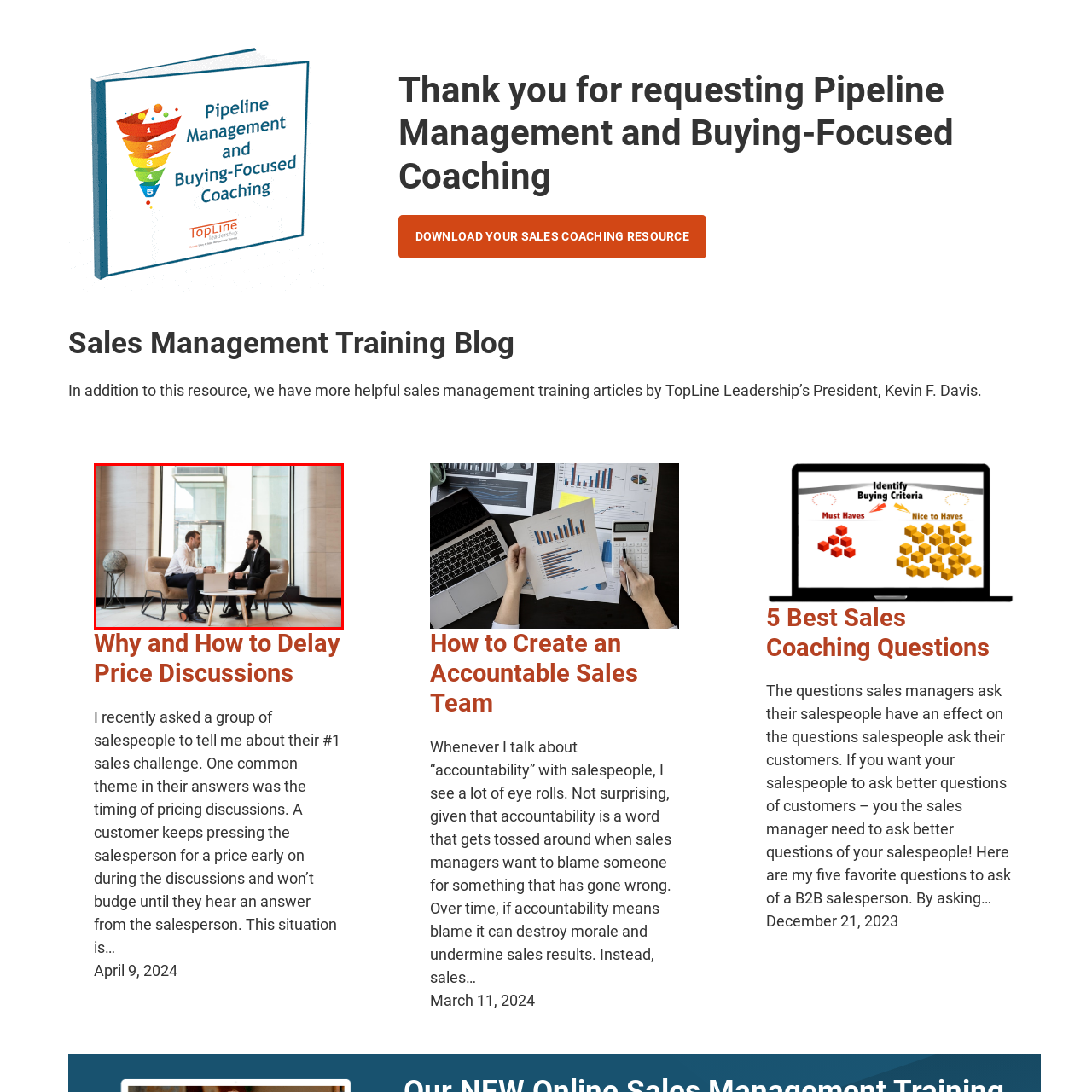What is the purpose of the globe in the background?
Examine the content inside the red bounding box in the image and provide a thorough answer to the question based on that visual information.

According to the caption, the globe 'adds an element of sophistication to the space', suggesting that its purpose is to enhance the professional atmosphere of the office setting.